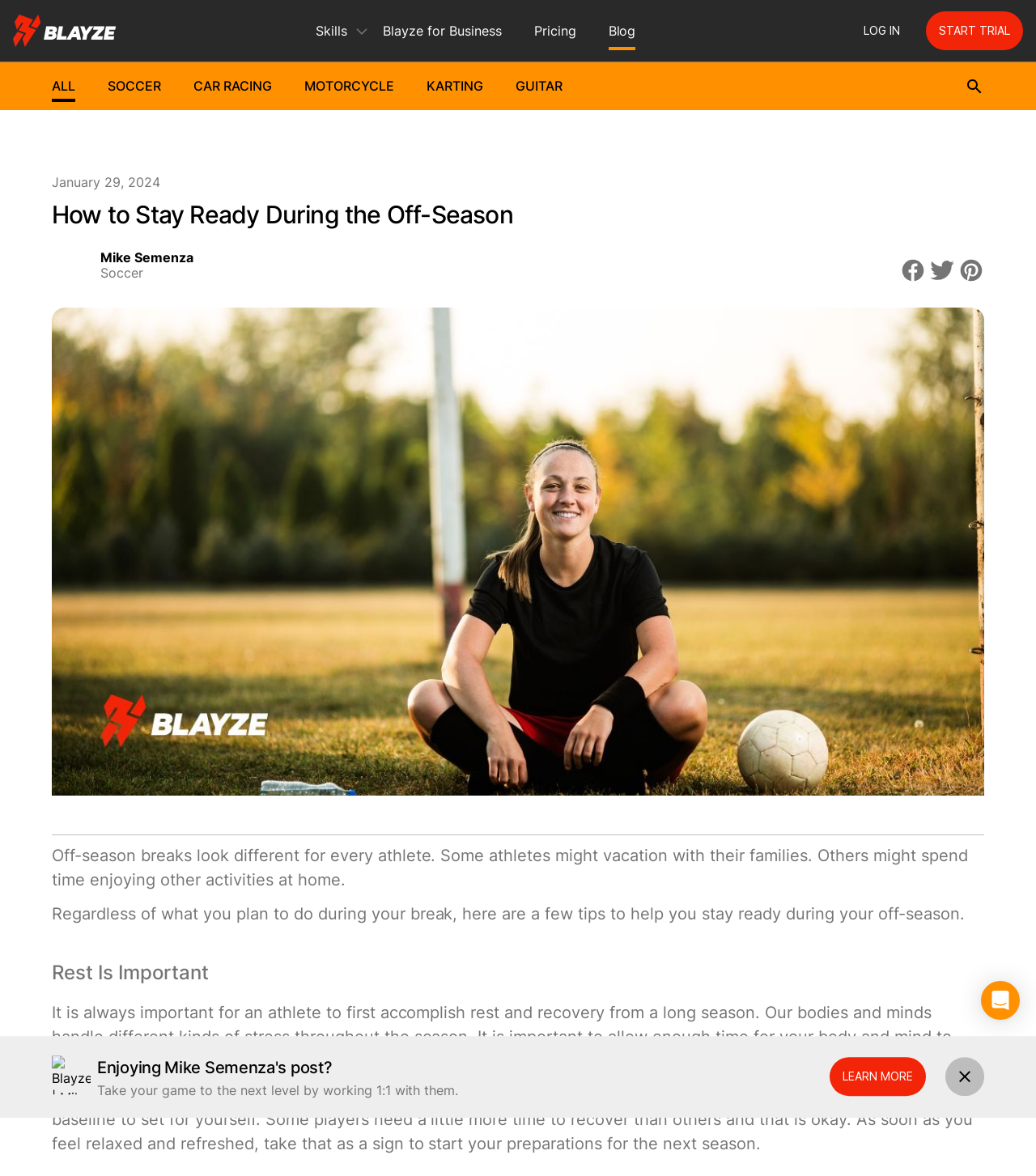Provide a one-word or brief phrase answer to the question:
What is the topic of the article?

Staying ready during the off-season